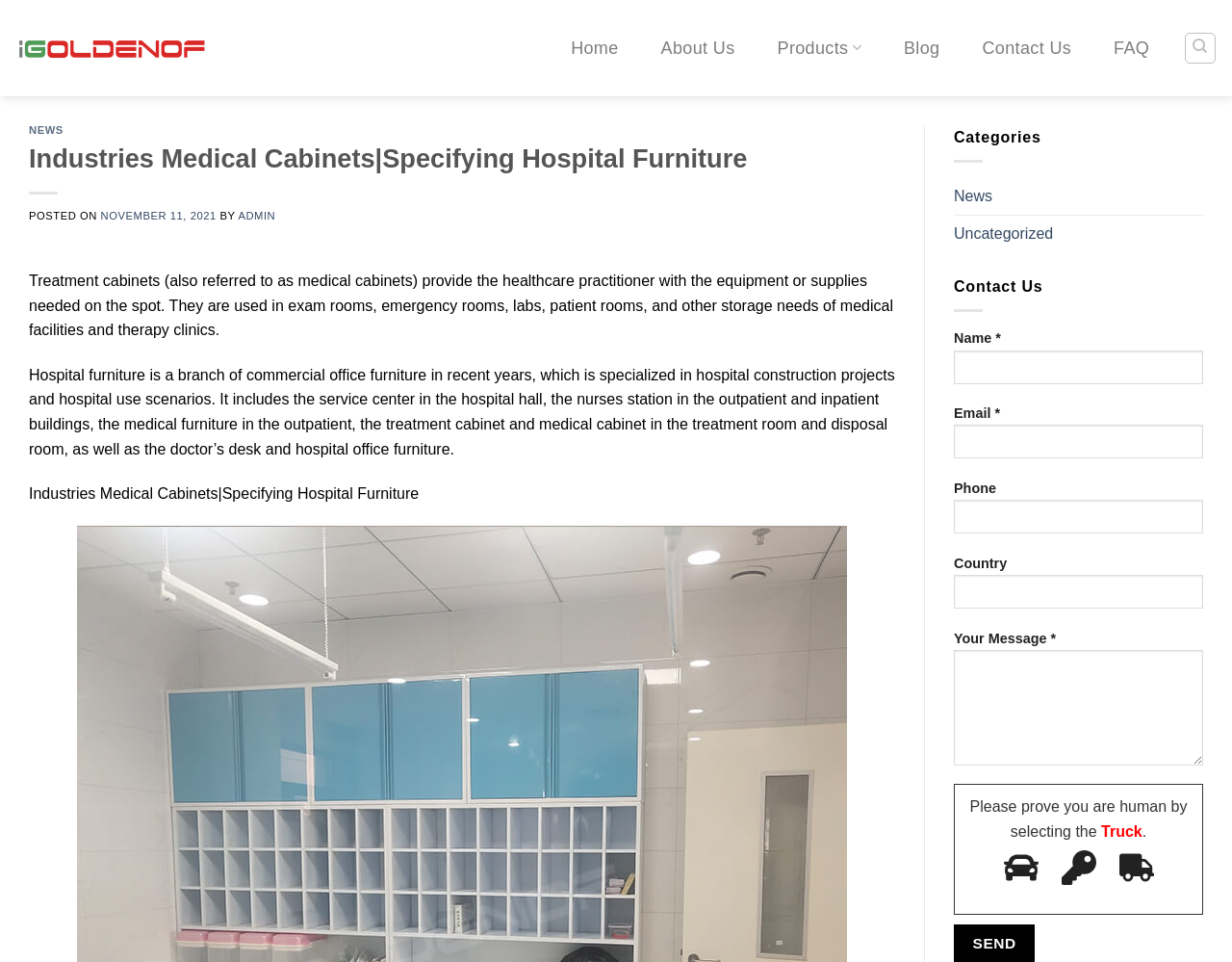Produce an elaborate caption capturing the essence of the webpage.

The webpage appears to be the homepage of a furniture manufacturer, iGolden Furniture Co., Ltd. At the top left corner, there is a link to skip to the content. Next to it, there is the company's logo, which is also a link. 

On the top right side, there is a navigation menu with links to different sections of the website, including Home, About Us, Products, Blog, Contact Us, and FAQ. 

Below the navigation menu, there is a header section with a title "NEWS" and a subheading "Industries Medical Cabinets|Specifying Hospital Furniture". Underneath, there is a news article with a title, posted date, and author. The article discusses the use of treatment cabinets in medical facilities.

Further down, there are two paragraphs of text describing hospital furniture and its applications. 

On the right side of the page, there is a sidebar with a categories section, which includes links to News and Uncategorized. Below it, there is a contact form with fields for name, email, phone, country, and message. The form also includes a captcha to prove the user is human.

At the very bottom of the page, there is a call-to-action button to send the contact form.